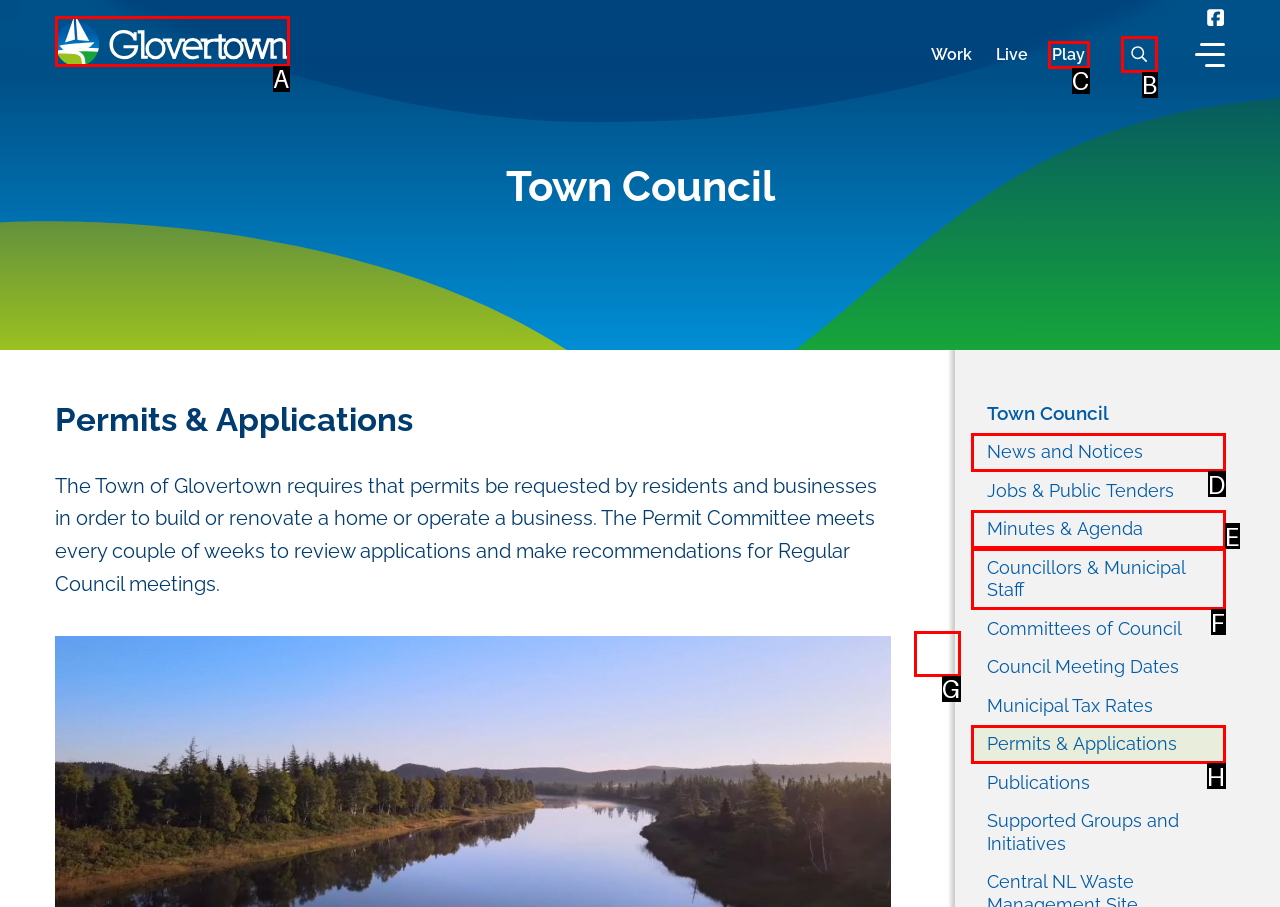Select the HTML element to finish the task: Go to the home page Reply with the letter of the correct option.

A